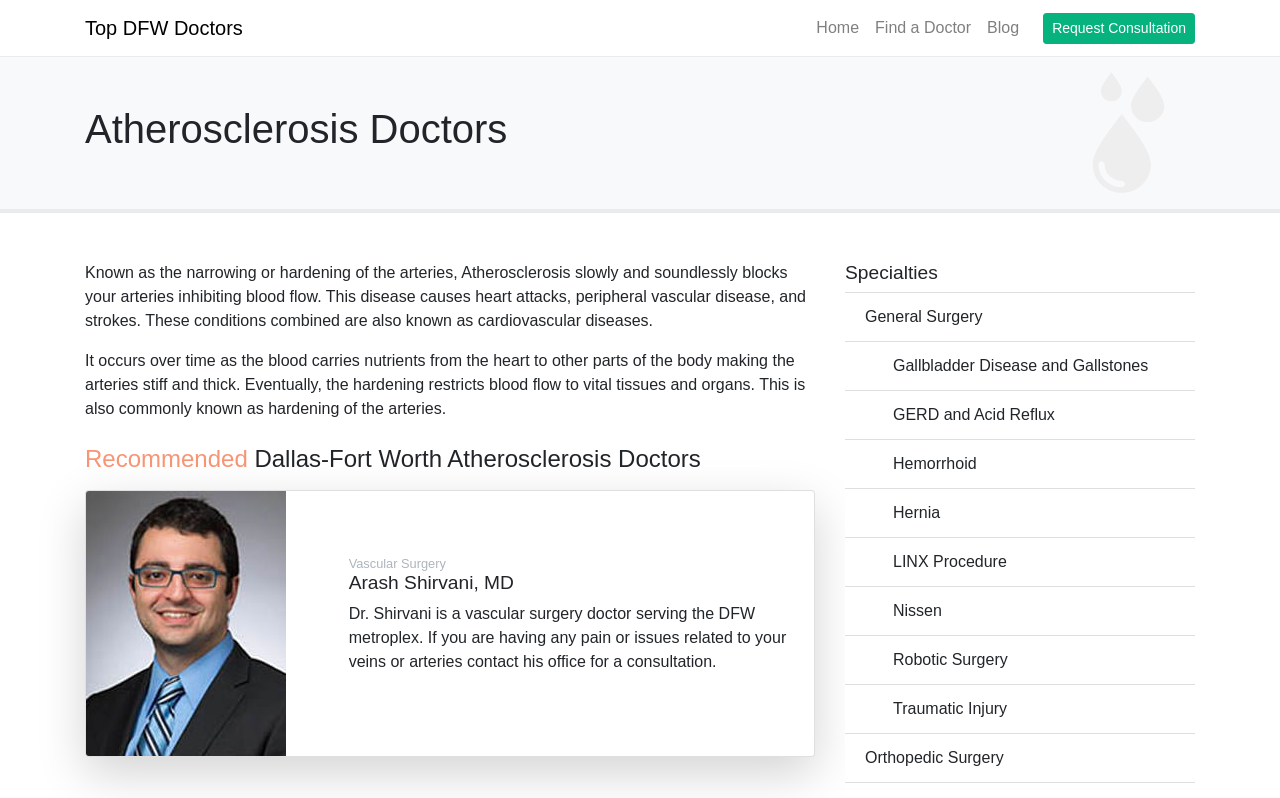Identify the bounding box coordinates for the region to click in order to carry out this instruction: "Read more about Maryland Governor Won’t Block Legalization if Passed by Voters". Provide the coordinates using four float numbers between 0 and 1, formatted as [left, top, right, bottom].

None